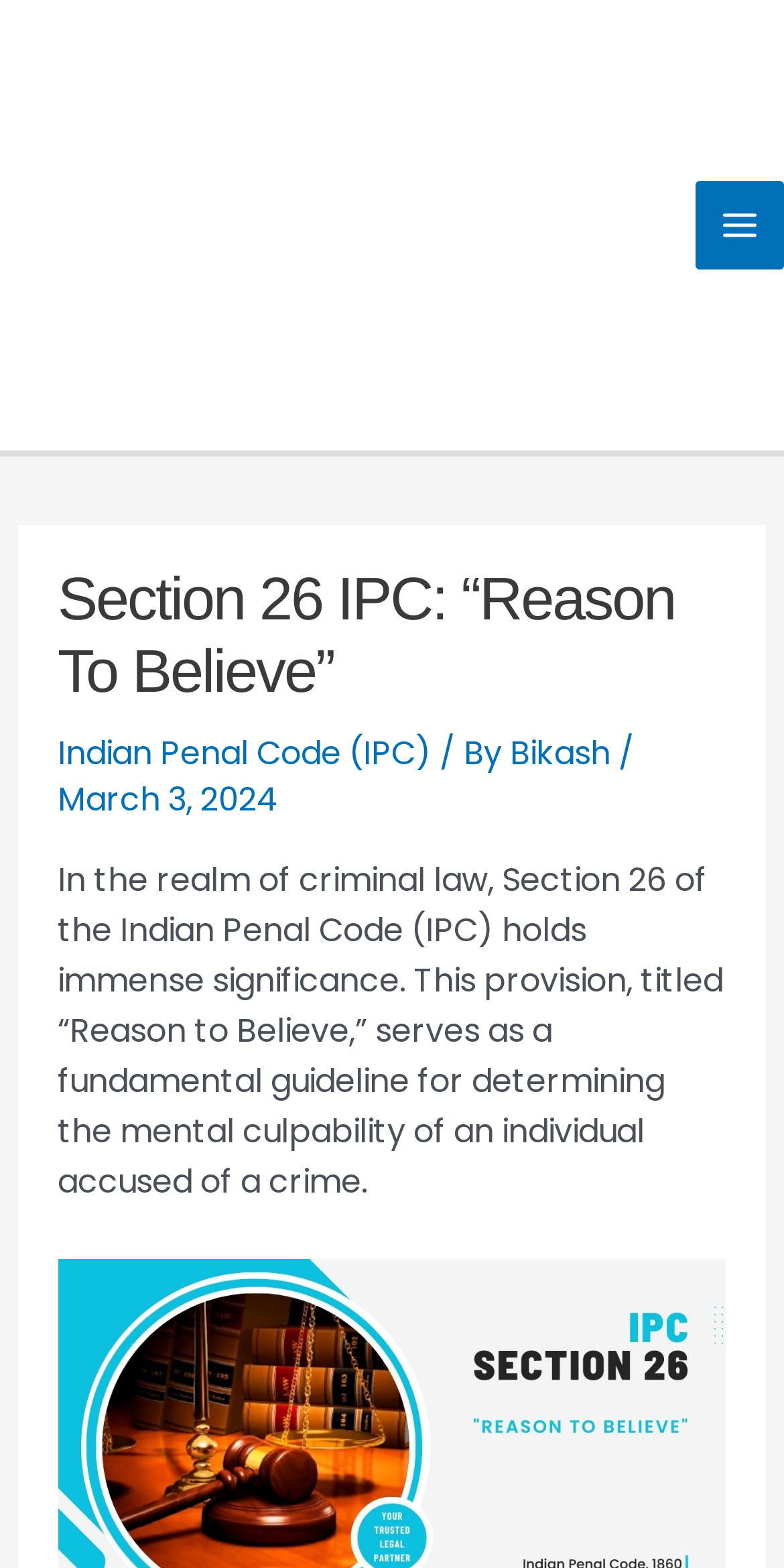Explain the webpage's design and content in an elaborate manner.

The webpage is about Section 26 of the Indian Penal Code (IPC), specifically focusing on the concept of "Reason to Believe" in criminal law. At the top-left corner, there is a logo of "cv" (Capital Vakalat Law Firm) accompanied by a link with the same name. On the top-right corner, there is a button labeled "MAIN MENU" with an adjacent image.

Below the top section, there is a header area that spans most of the width of the page. It contains a heading that reads "Section 26 IPC: “Reason To Believe”" and is followed by a link to the "Indian Penal Code (IPC)" and the author's name, "Bikash", with a date "March 3, 2024" on the right side.

The main content of the page is a paragraph of text that explains the significance of Section 26 IPC in determining the mental culpability of an individual accused of a crime. This text is positioned below the header area and occupies a significant portion of the page.